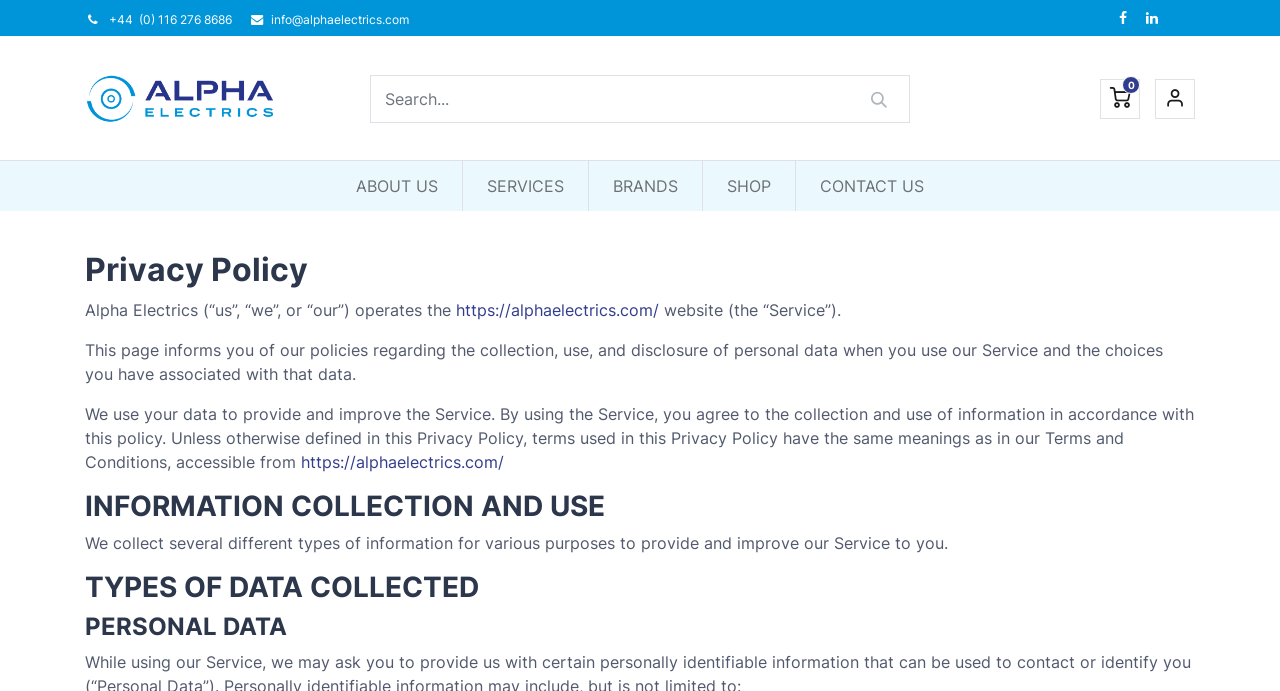Identify the bounding box coordinates for the UI element described as follows: "aria-label="Google Play"". Ensure the coordinates are four float numbers between 0 and 1, formatted as [left, top, right, bottom].

None